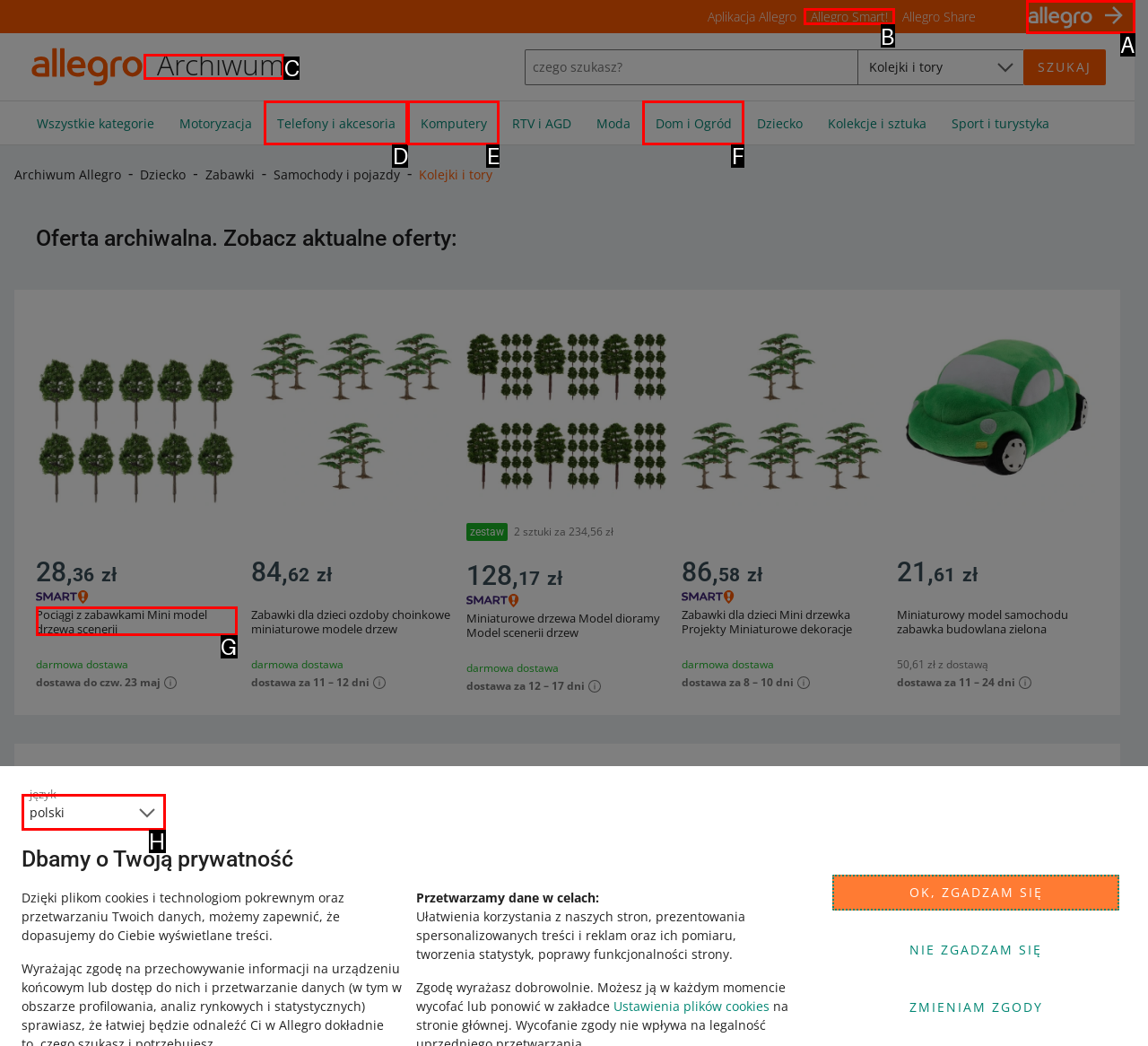Which choice should you pick to execute the task: Go to Allegro Smart!
Respond with the letter associated with the correct option only.

B